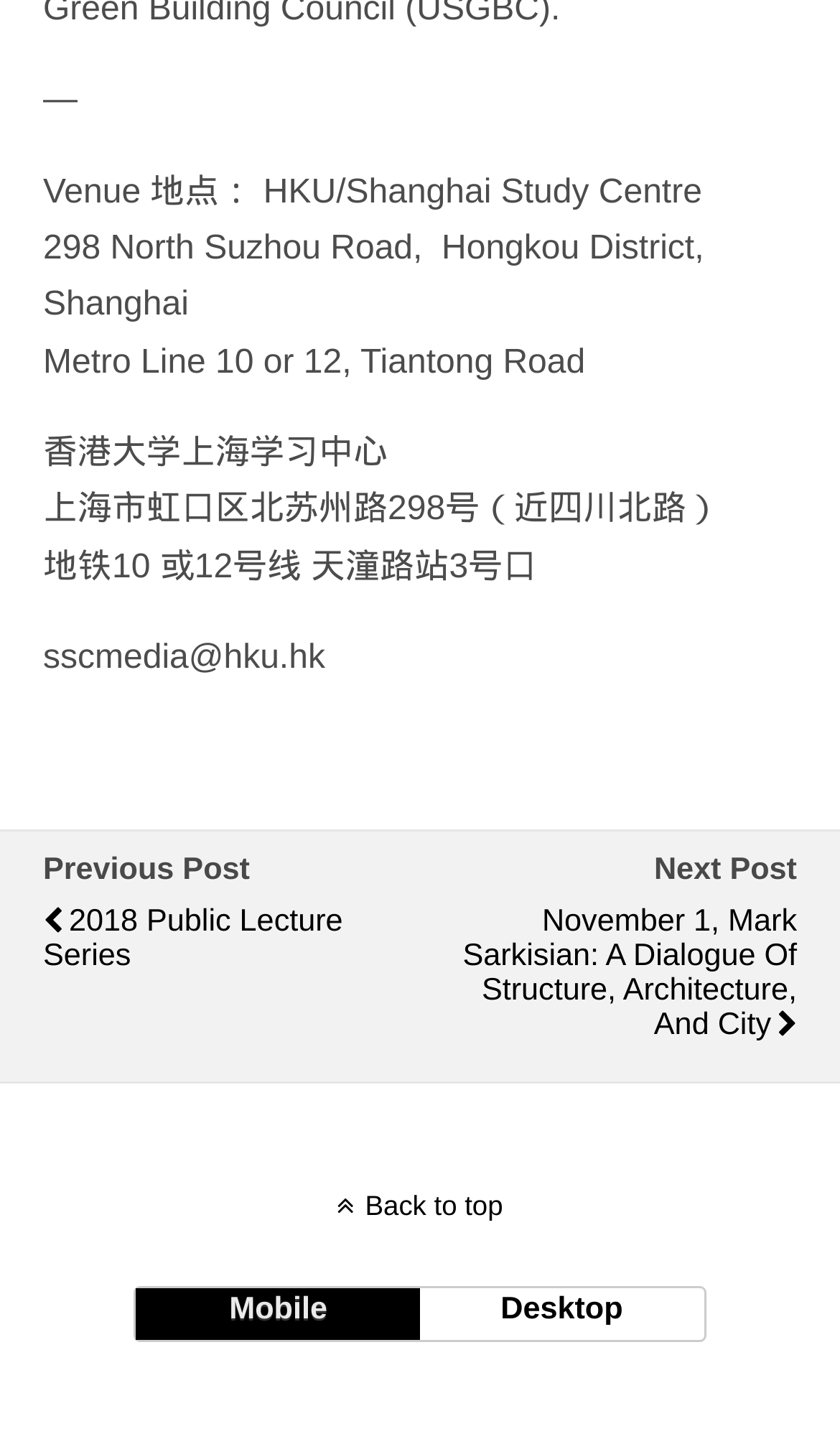Locate the bounding box coordinates of the UI element described by: "2018 Public Lecture Series". Provide the coordinates as four float numbers between 0 and 1, formatted as [left, top, right, bottom].

[0.051, 0.616, 0.491, 0.688]